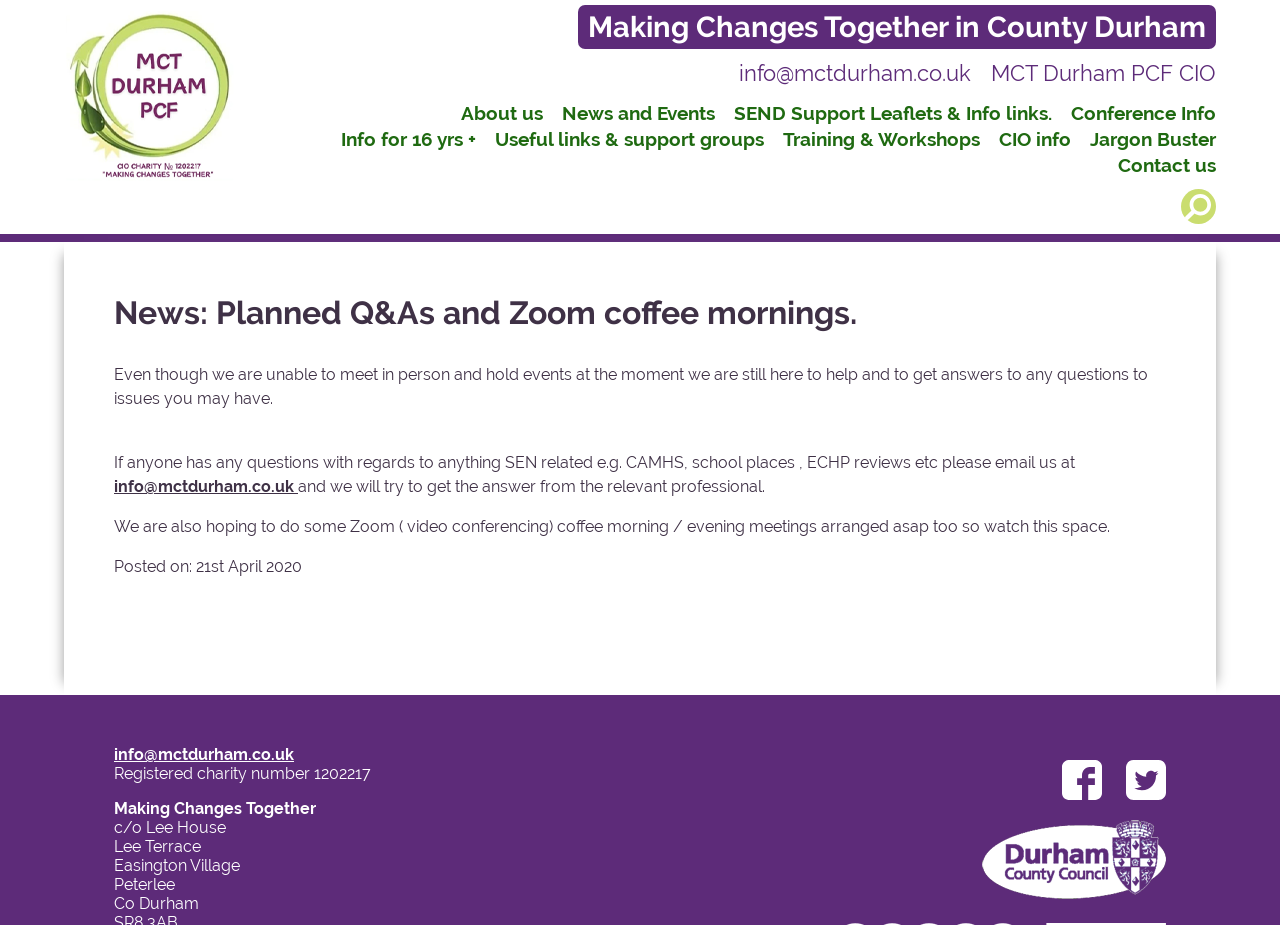Extract the bounding box for the UI element that matches this description: "Info for 16 yrs +".

[0.266, 0.139, 0.372, 0.163]